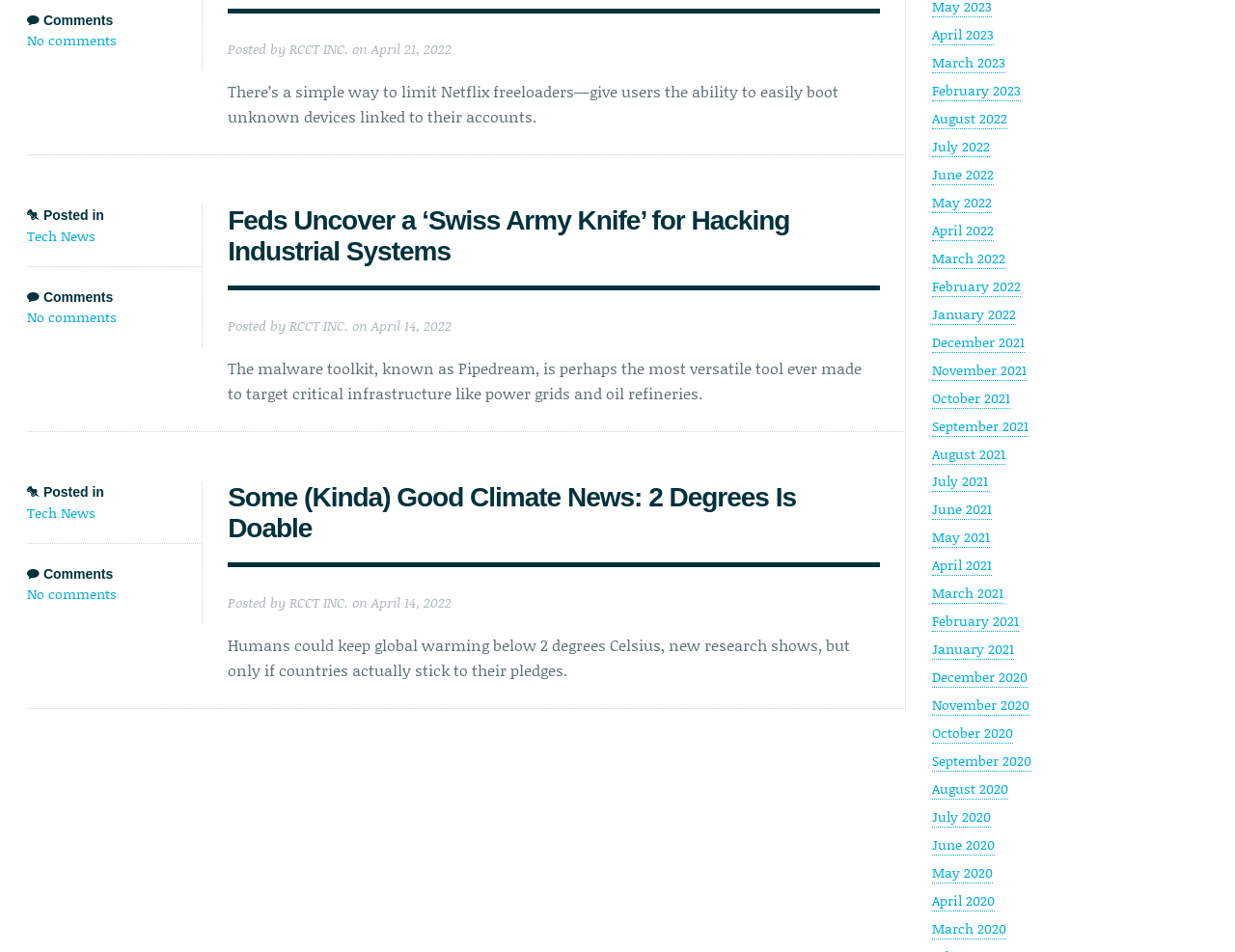Please answer the following question as detailed as possible based on the image: 
What category is the first article posted in?

The first article has a footer with a heading ' Posted in' and a link 'Tech News' which indicates the category of the article.